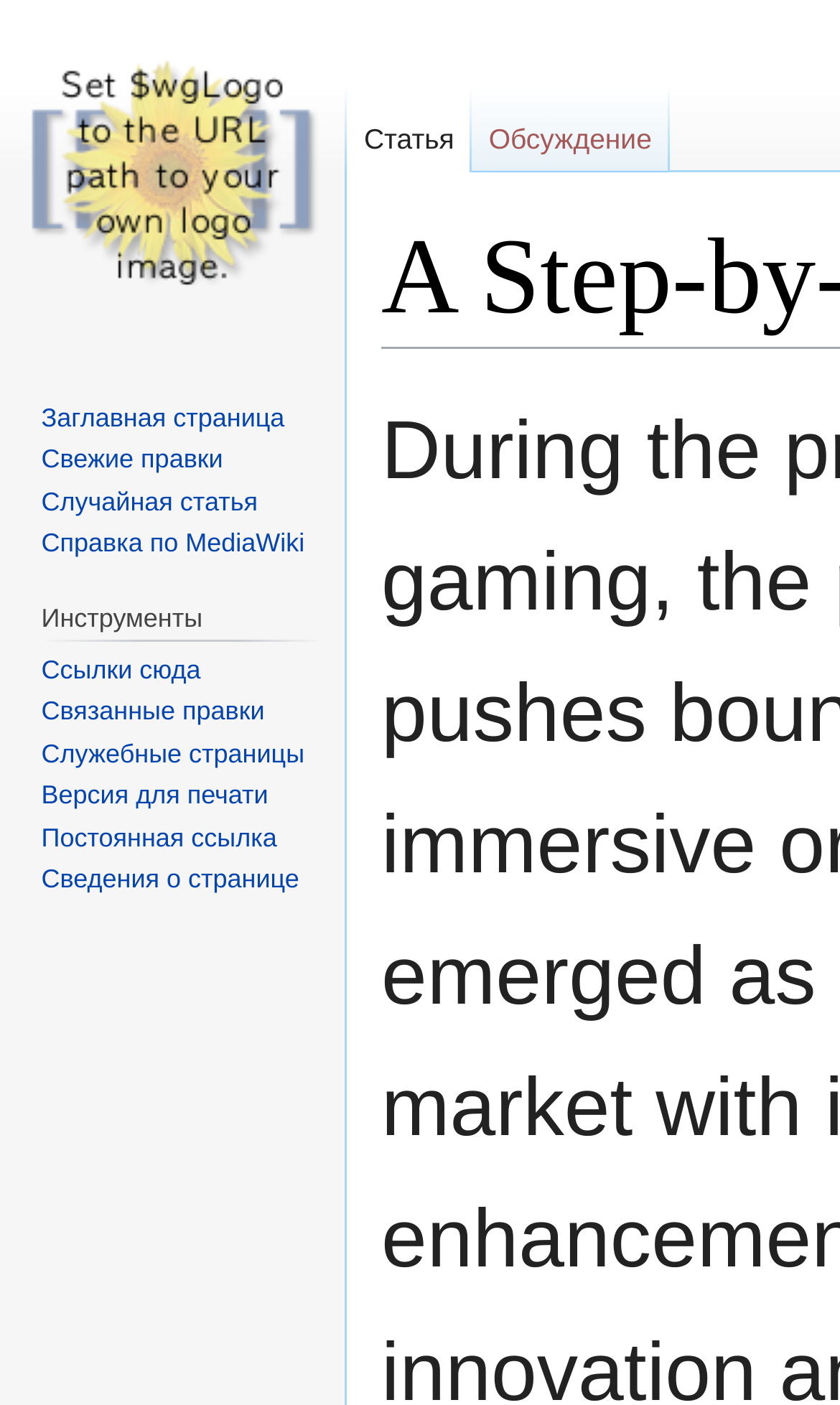Identify and provide the text content of the webpage's primary headline.

A Step-by-Step Guide to 66ez